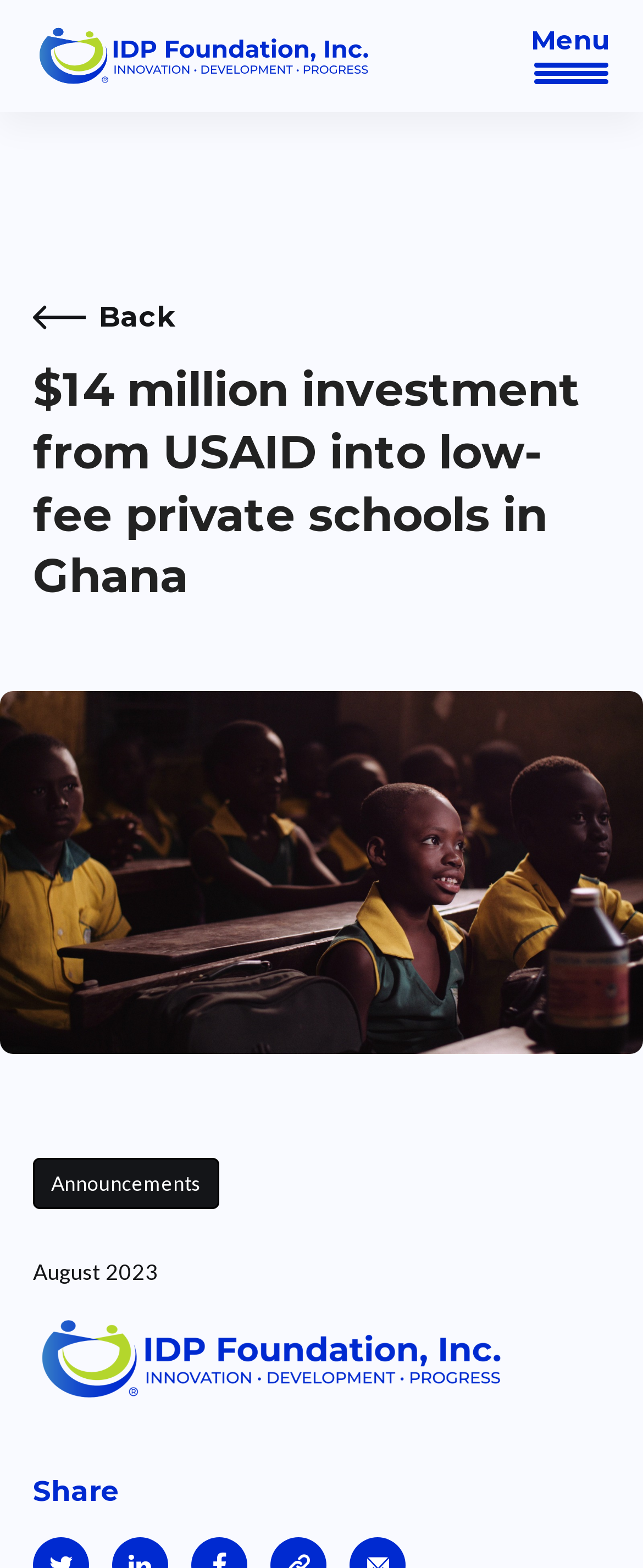Can you give a detailed response to the following question using the information from the image? What is the name of the organization in the logo?

I found the logo at the bottom of the webpage, and it has a text 'logo IDPF' associated with it, which suggests that the organization's name is IDPF.